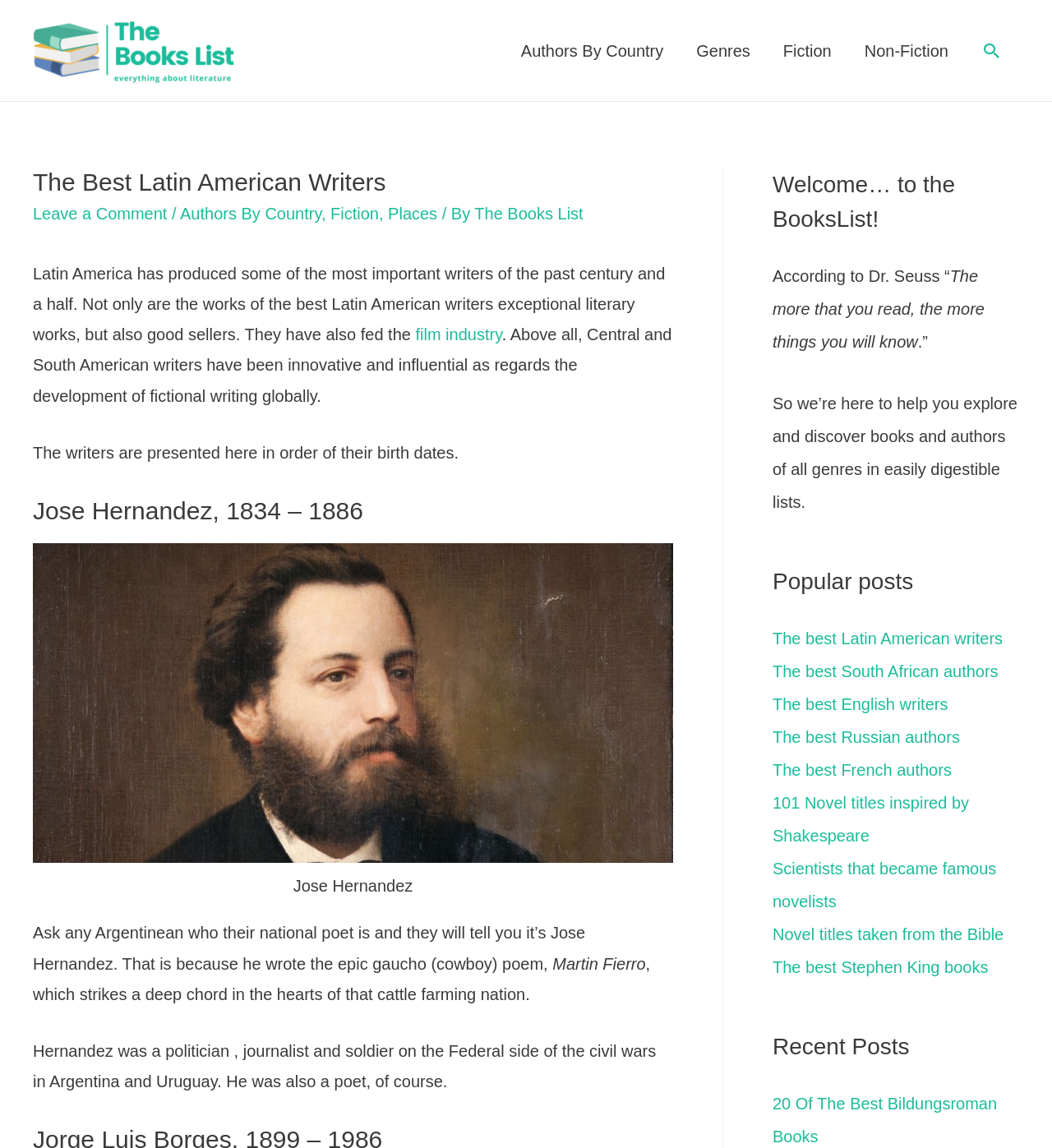Who is the first writer mentioned in the article?
Using the image as a reference, answer the question with a short word or phrase.

Jose Hernandez